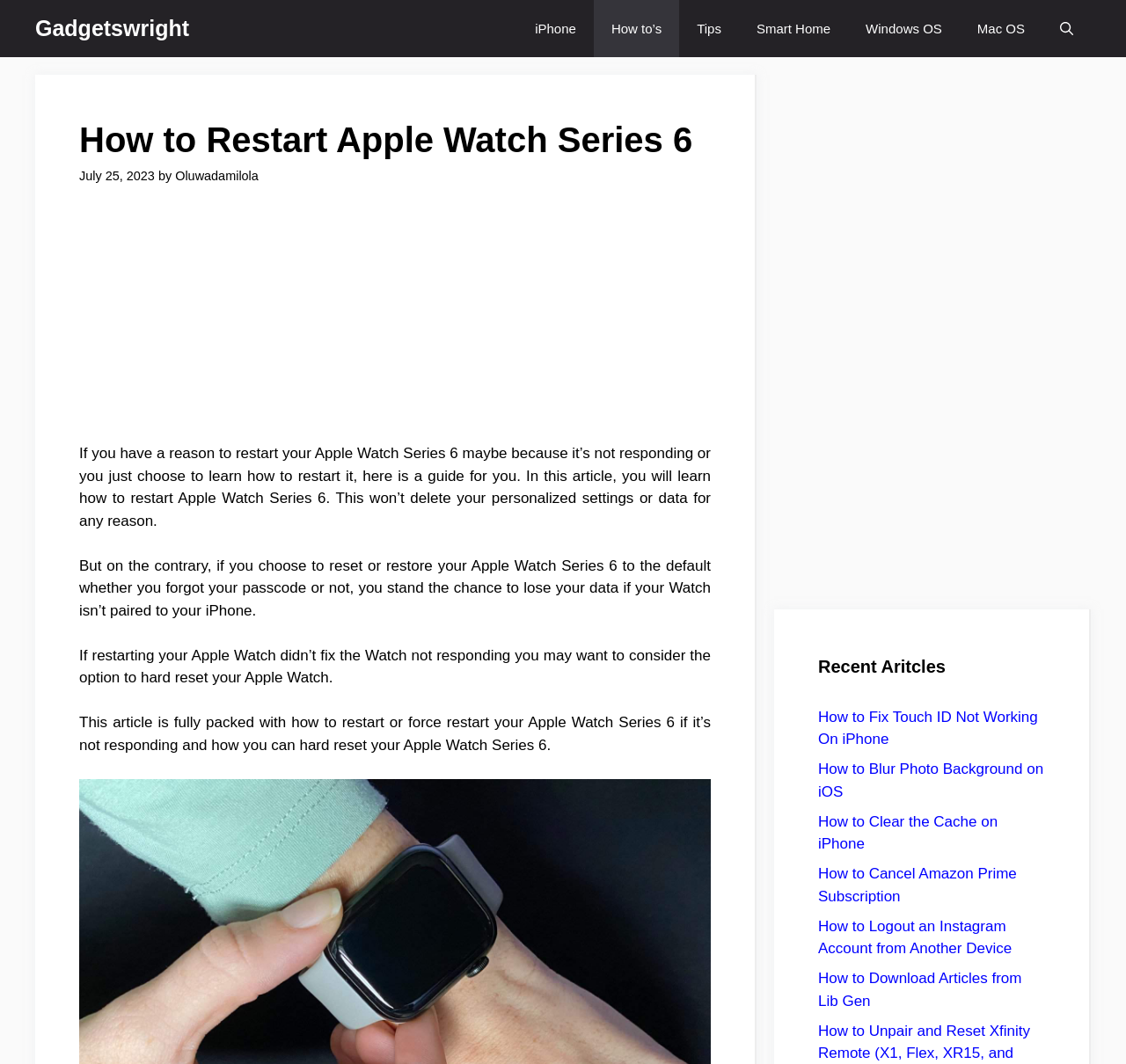Give a comprehensive overview of the webpage, including key elements.

The webpage is about restarting an Apple Watch Series 6, with a focus on providing a step-by-step guide. At the top, there is a navigation bar with links to various categories, including "iPhone", "How to's", "Tips", "Smart Home", "Windows OS", and "Mac OS". On the right side of the navigation bar, there is a search button.

Below the navigation bar, there is a header section with the title "How to Restart Apple Watch Series 6" in a large font. The title is followed by the date "July 25, 2023" and the author's name "Oluwadamilola".

The main content of the webpage is divided into several paragraphs, which provide a detailed guide on how to restart an Apple Watch Series 6. The text explains the reasons for restarting the watch, the consequences of resetting or restoring the watch, and the steps to take if restarting the watch doesn't fix the issue.

At the bottom of the webpage, there is a section titled "Recent Articles" with links to six other articles, including "How to Fix Touch ID Not Working On iPhone", "How to Blur Photo Background on iOS", and "How to Cancel Amazon Prime Subscription".